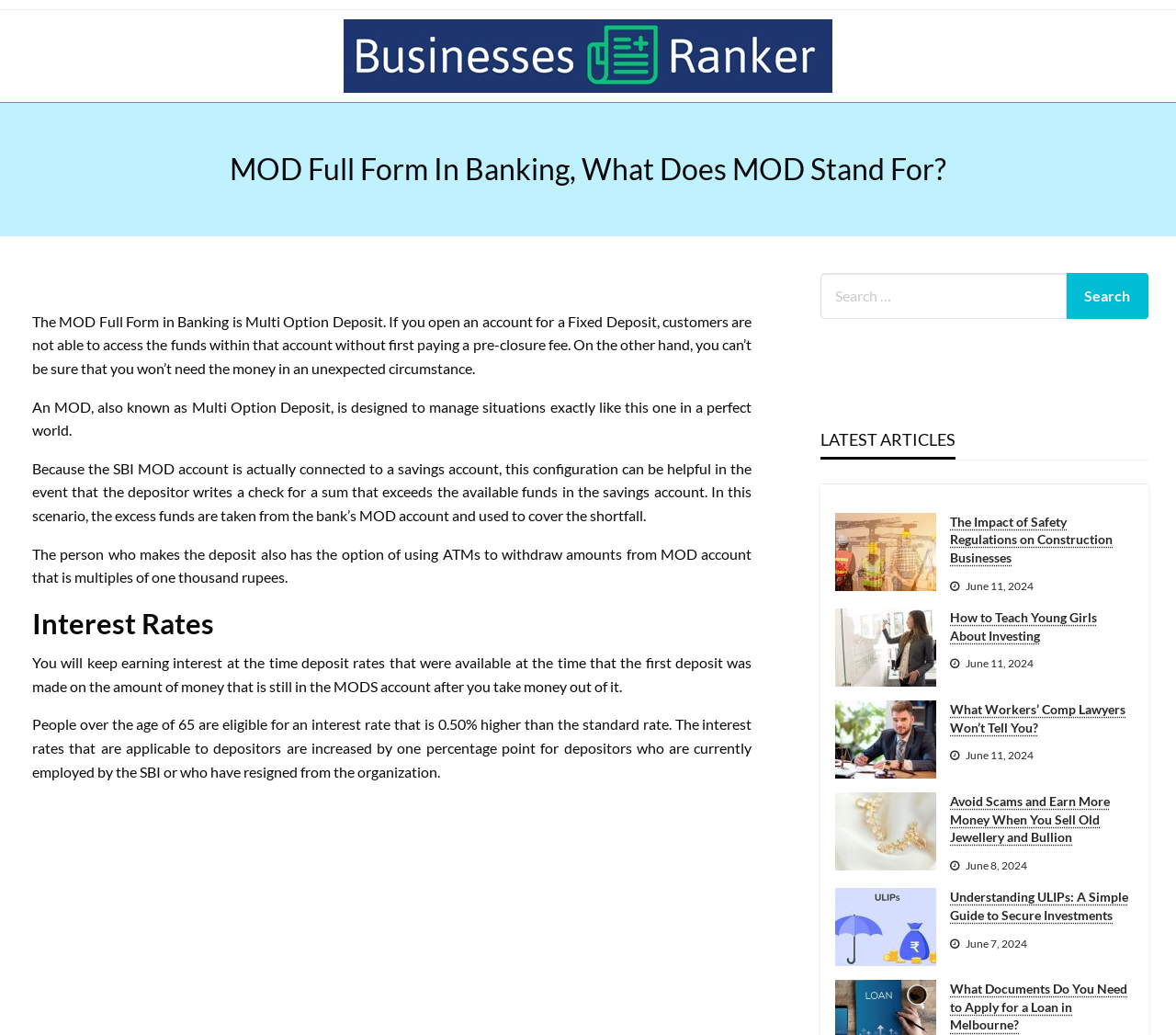Determine the bounding box for the UI element described here: "alt="ULIPs"".

[0.71, 0.885, 0.796, 0.902]